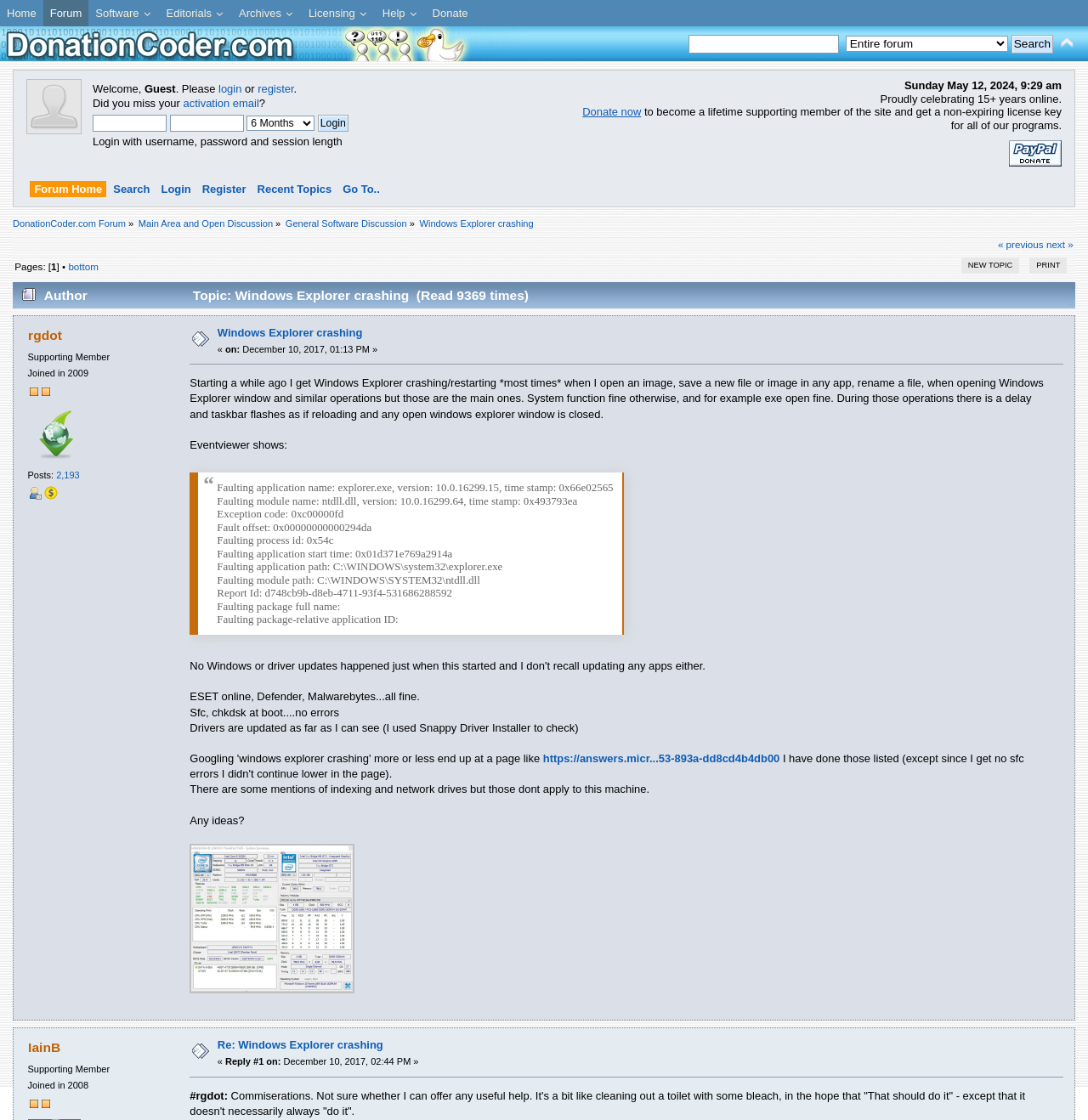Refer to the screenshot and answer the following question in detail:
What is the version of the module that is causing the crash?

The version of the module that is causing the crash can be found in the event viewer log where it says 'Faulting module name: ntdll.dll, version: 10.0.16299.64'. This indicates that the module 'ntdll.dll' with version 10.0.16299.64 is causing the crash.